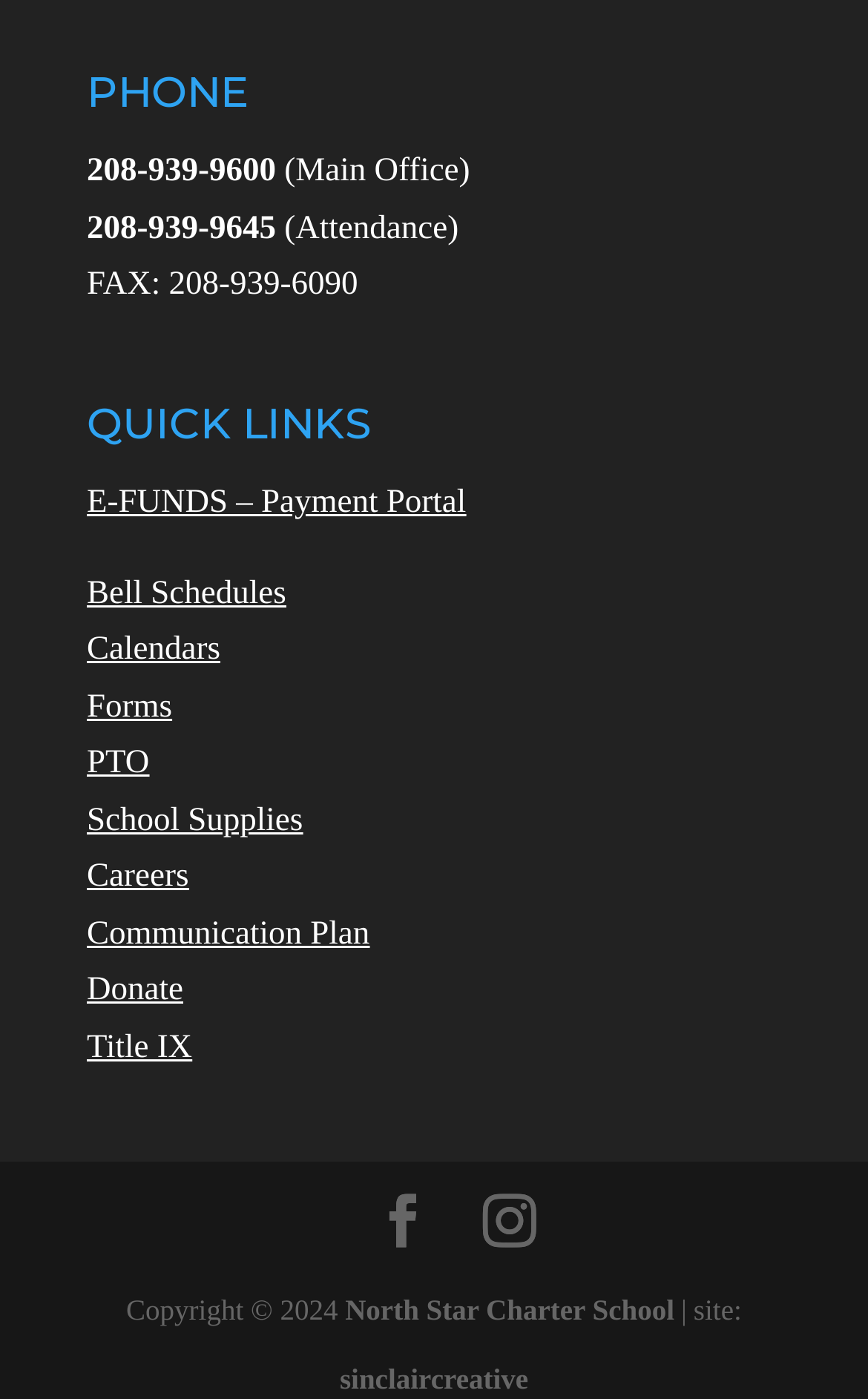Please determine the bounding box coordinates of the element to click in order to execute the following instruction: "Call the main office". The coordinates should be four float numbers between 0 and 1, specified as [left, top, right, bottom].

[0.1, 0.11, 0.318, 0.136]